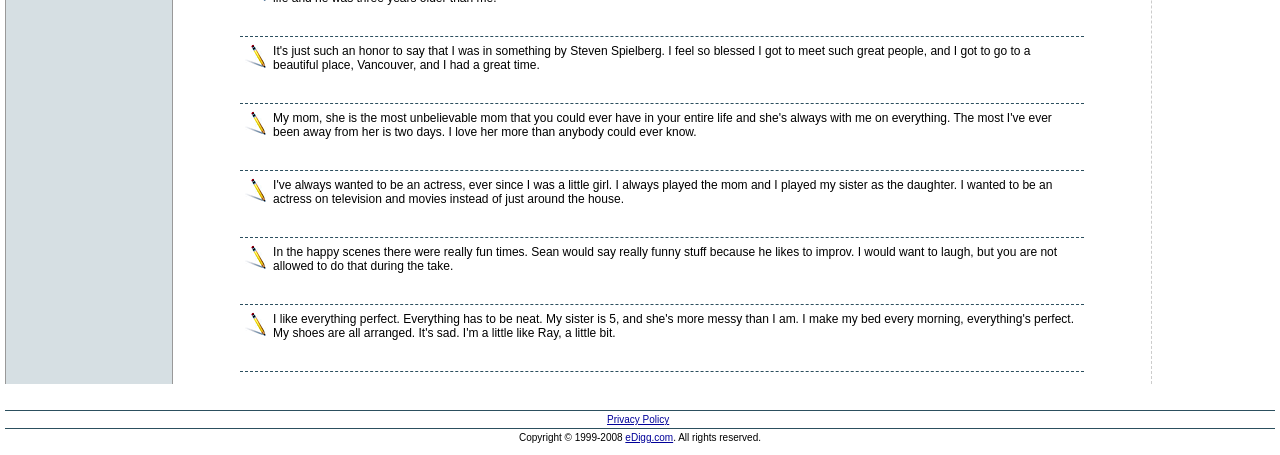Provide the bounding box coordinates of the HTML element this sentence describes: "Knee Disarticulation Prostheses". The bounding box coordinates consist of four float numbers between 0 and 1, i.e., [left, top, right, bottom].

None